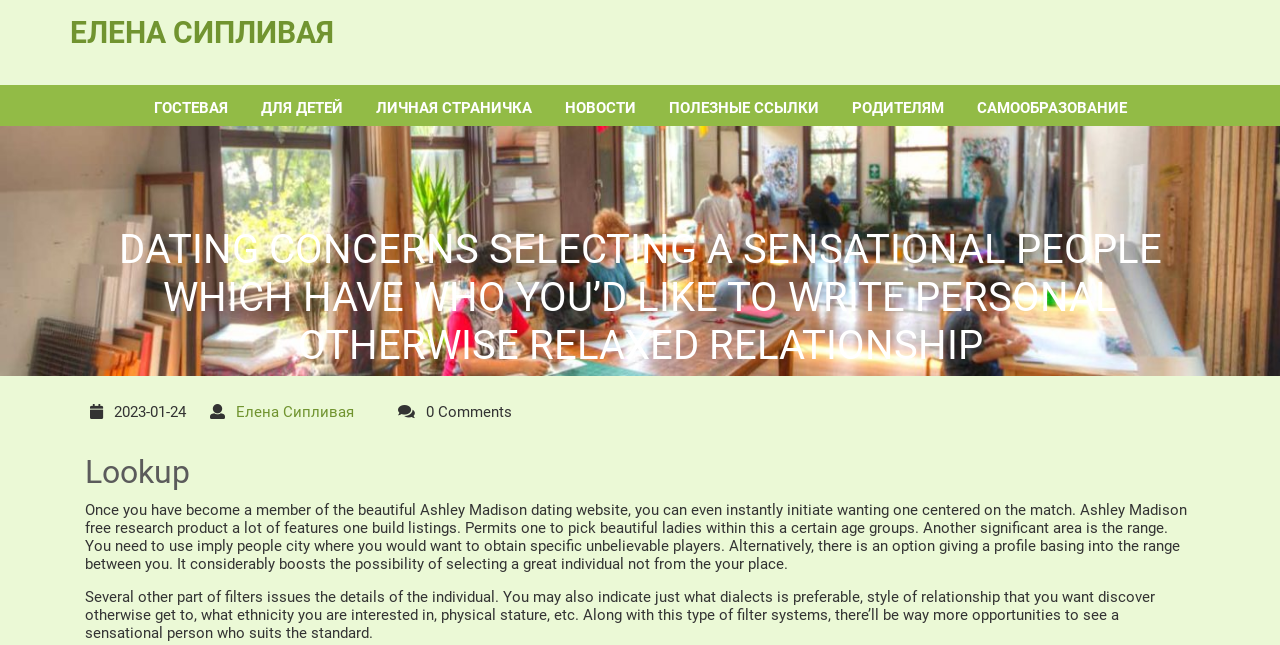Identify and provide the bounding box coordinates of the UI element described: "Гостевая". The coordinates should be formatted as [left, top, right, bottom], with each number being a float between 0 and 1.

[0.108, 0.14, 0.189, 0.195]